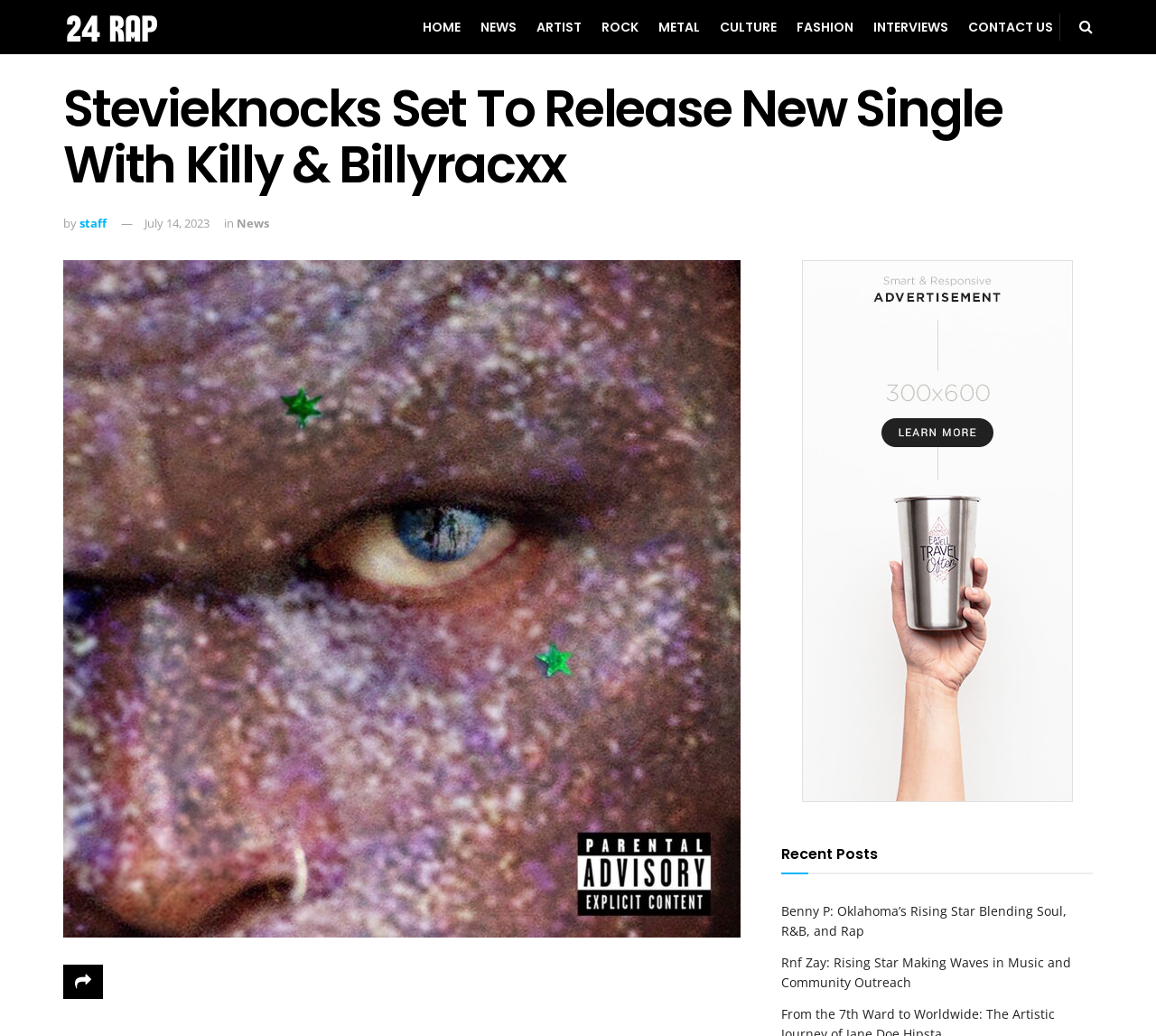Provide the bounding box coordinates of the HTML element this sentence describes: "Interviews". The bounding box coordinates consist of four float numbers between 0 and 1, i.e., [left, top, right, bottom].

[0.755, 0.0, 0.82, 0.052]